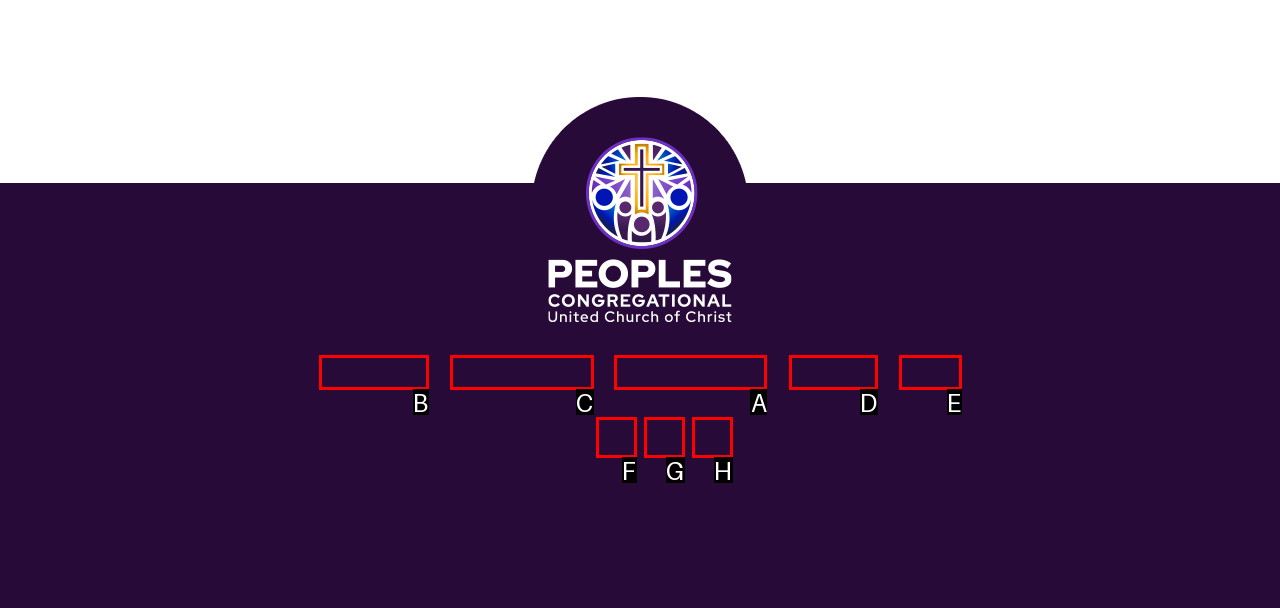Determine the letter of the UI element that you need to click to perform the task: Click Online Giving.
Provide your answer with the appropriate option's letter.

A